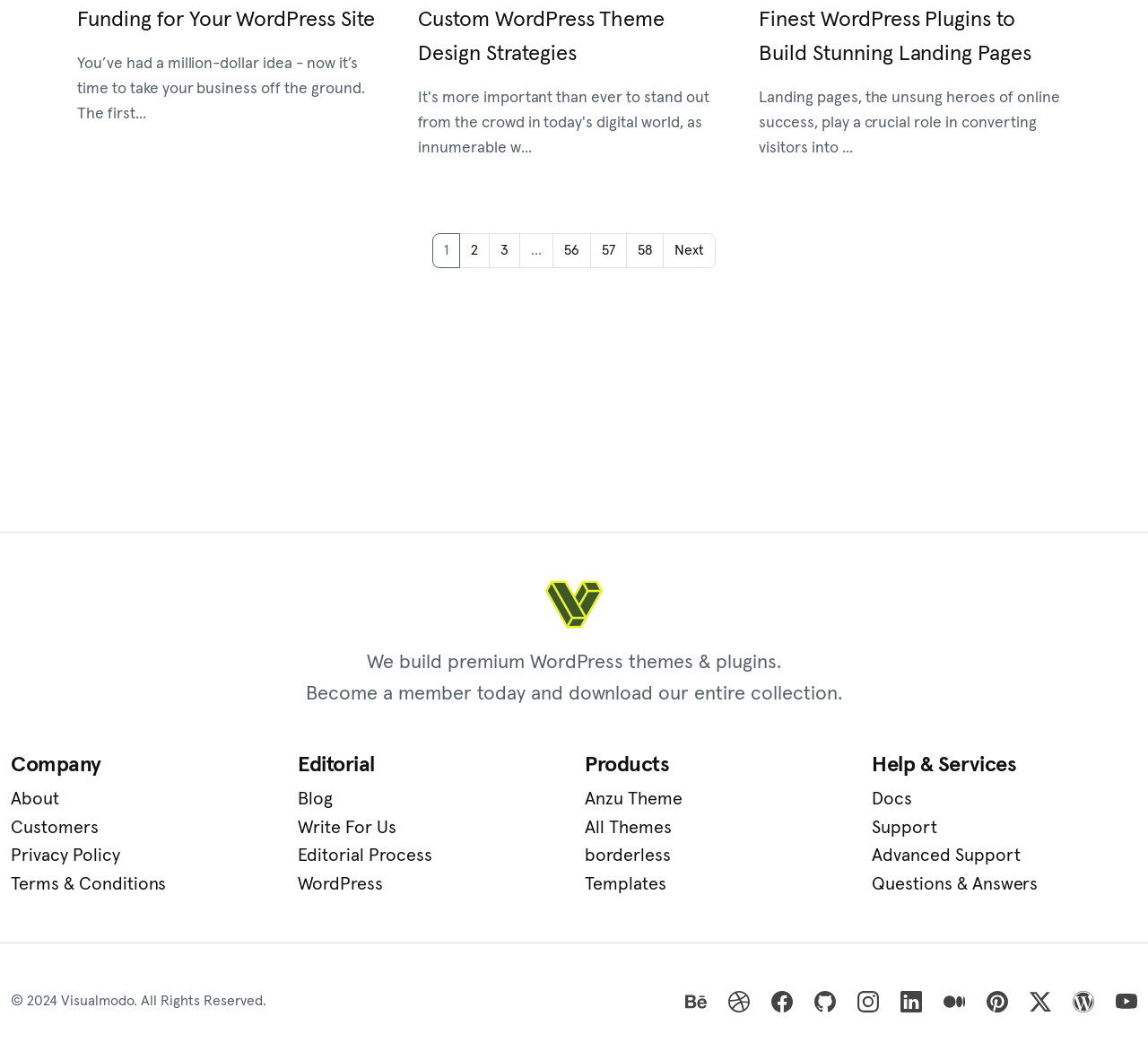Please reply to the following question using a single word or phrase: 
What is the name of the theme mentioned?

Anzu Theme